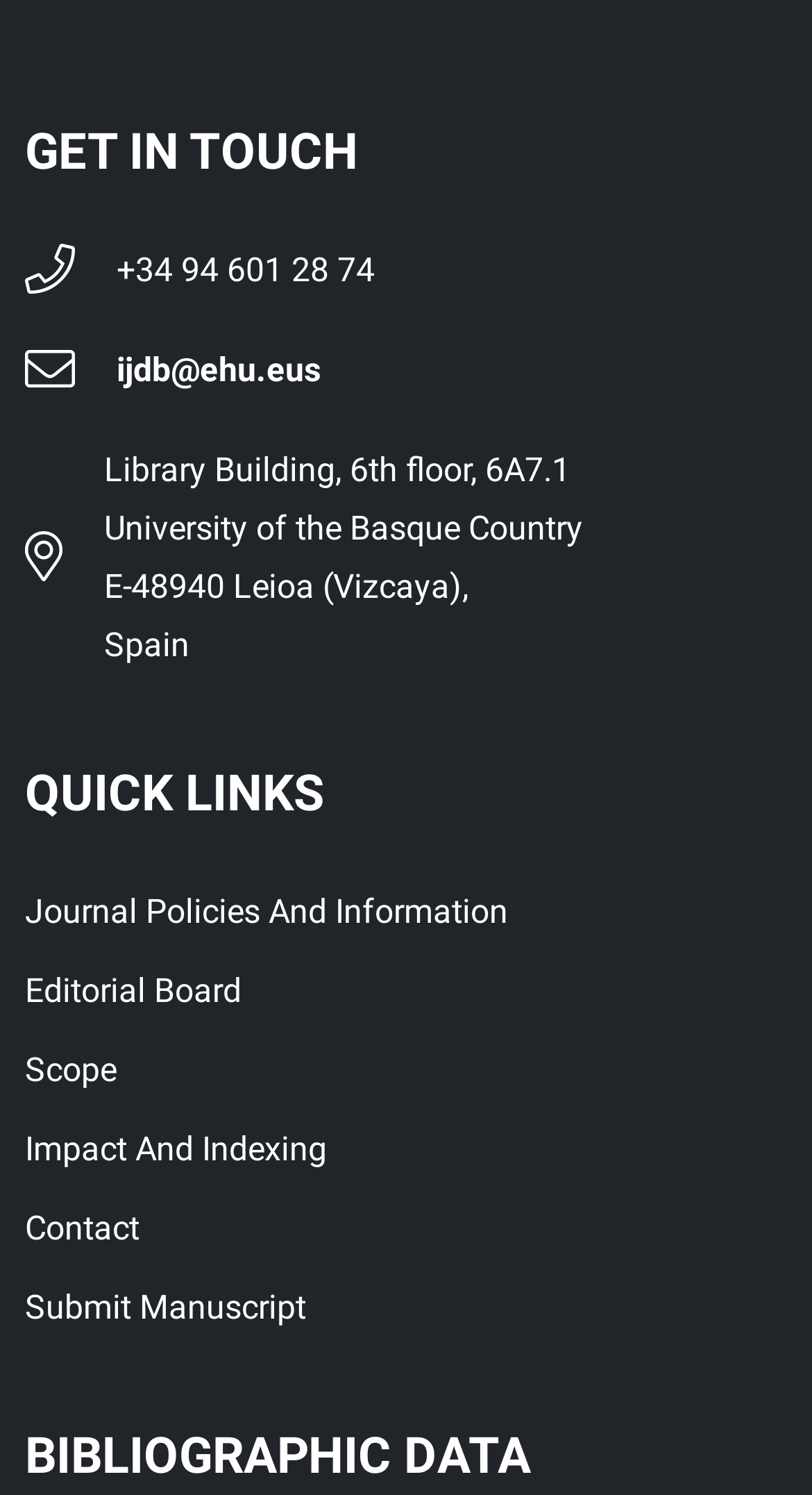Provide a one-word or one-phrase answer to the question:
What is the location of the library building?

6th floor, 6A7.1